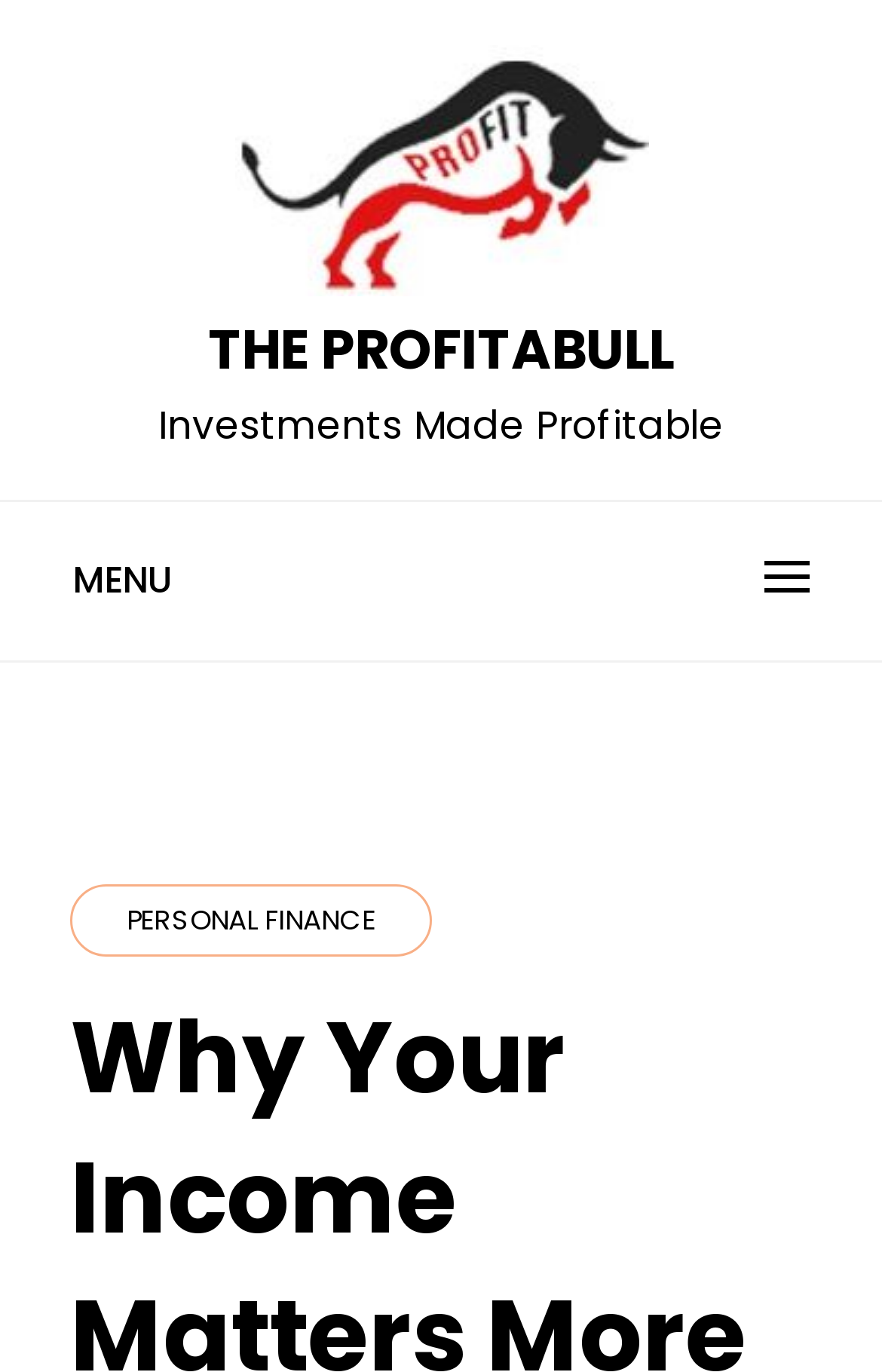Describe all the significant parts and information present on the webpage.

The webpage is titled "Why Your Income Matters More Than Your Portfolio Returns?" and is part of "The Profitabull" website. At the top left, there is a link to "The Profitabull" with an accompanying image of the same name. Next to it, there is a heading "THE PROFITABULL" with a link to the same. Below this, there is a static text "Investments Made Profitable" and another static text "MENU" which has a dropdown link to "PERSONAL FINANCE".

On the right side, there are three buttons: "FREE Dividend Guide!", "Click the button below to download your FREE copy!", and "DOWNLOAD NOW!". These buttons are stacked on top of each other. Above these buttons, there is a small image. 

In the middle of the page, there is an iframe that allows users to follow "theprofitabull" on Twitter. At the bottom, there is a link "POWERED BY" with an accompanying image. The meta description suggests that the content of the webpage is about the importance of income over portfolio returns when starting an investment journey, and how savings rate matters more than returns.